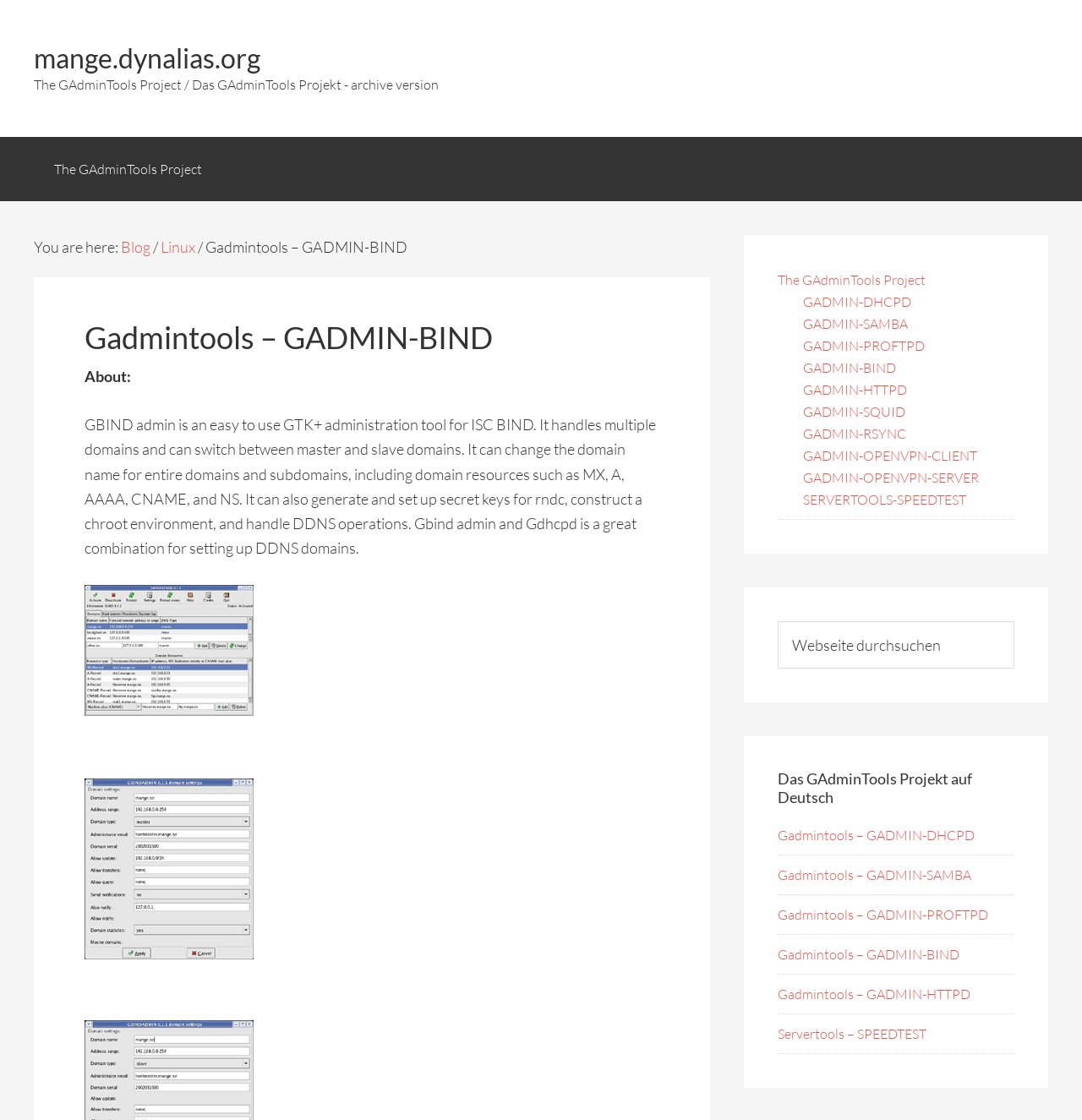Please examine the image and provide a detailed answer to the question: What is GAdminTools?

Based on the webpage content, GAdminTools is an administration tool, specifically mentioned as 'The GAdminTools Project' in the navigation section. It seems to be a collection of tools for administering various services, such as BIND, DHCPD, SAMBA, and more.